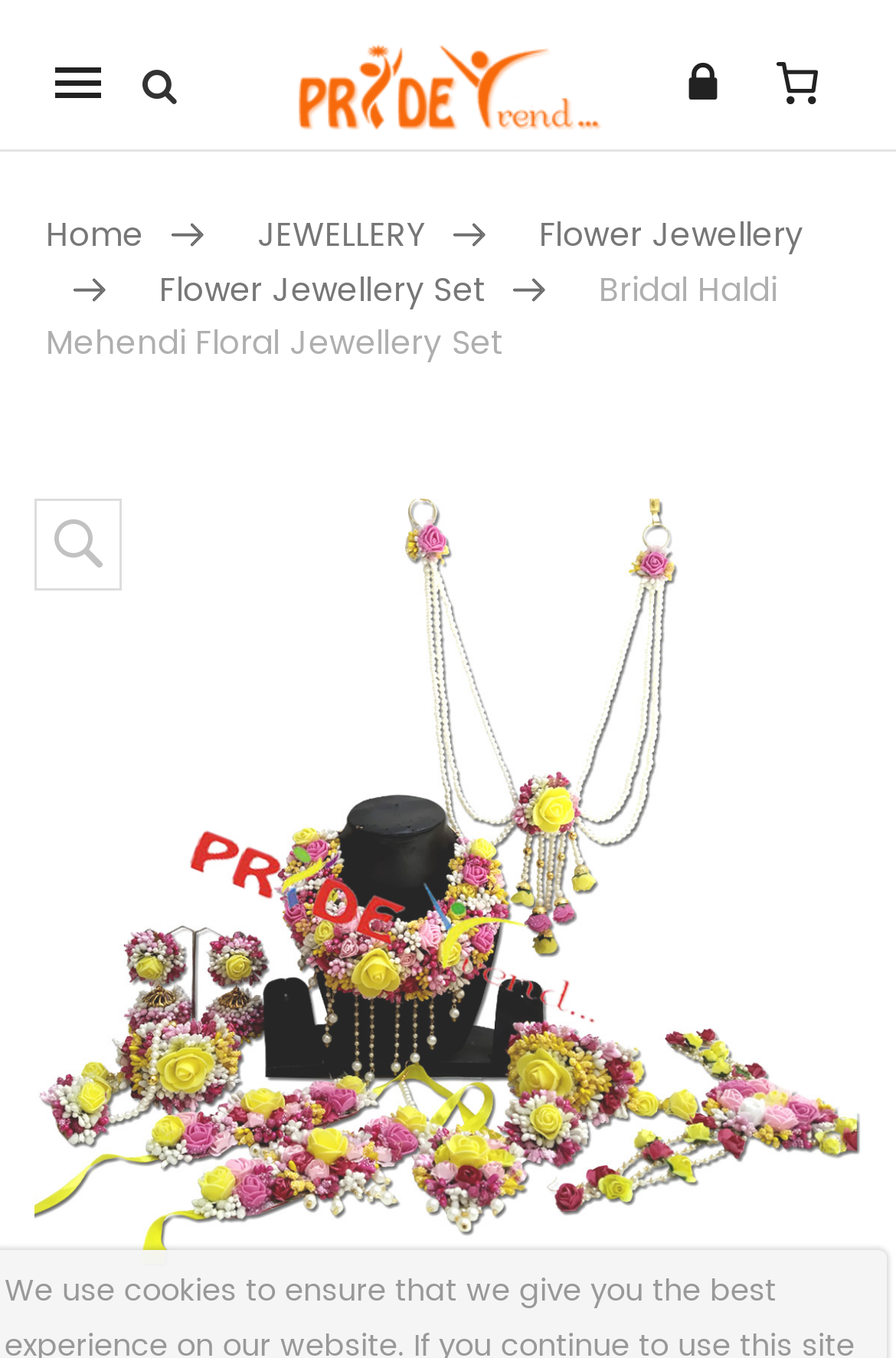Please respond to the question with a concise word or phrase:
What is the text on the top-left button?

Mobile navigation